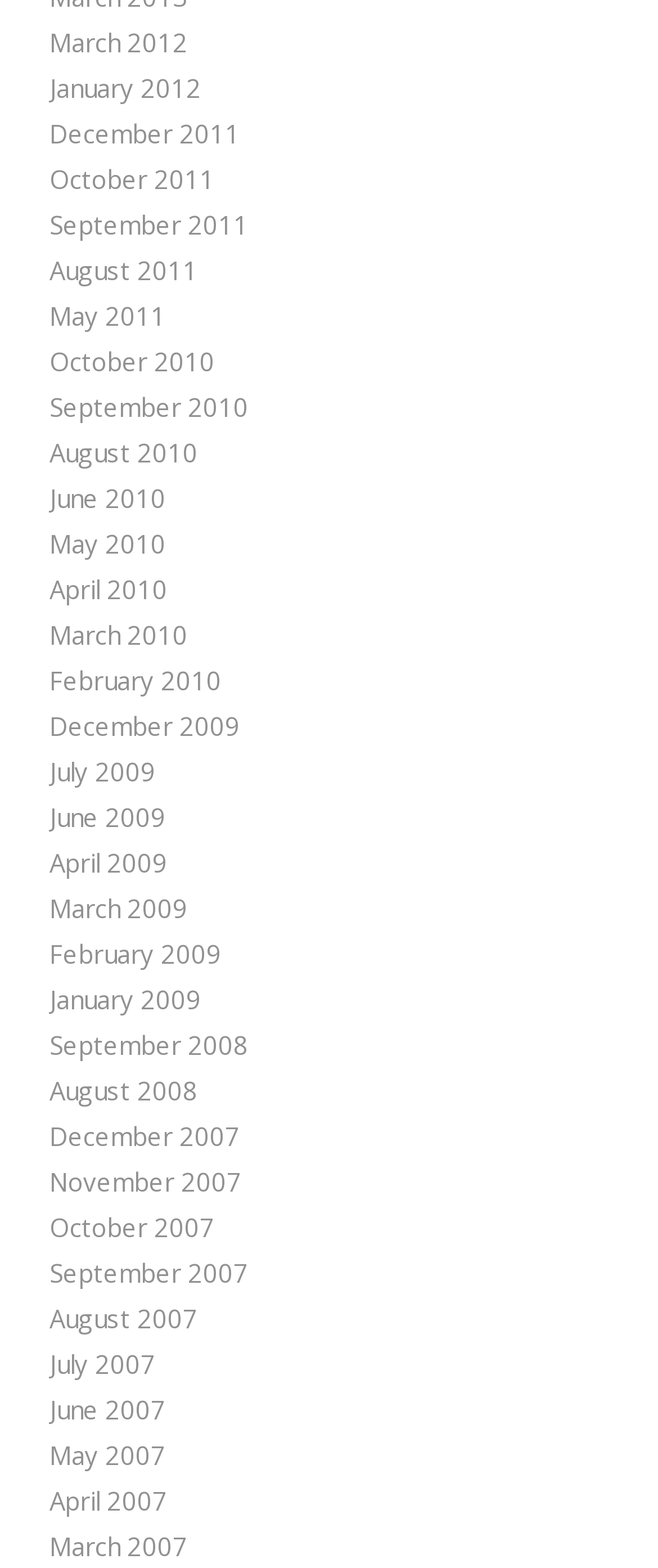Specify the bounding box coordinates of the area to click in order to follow the given instruction: "view September 2011."

[0.075, 0.133, 0.378, 0.154]